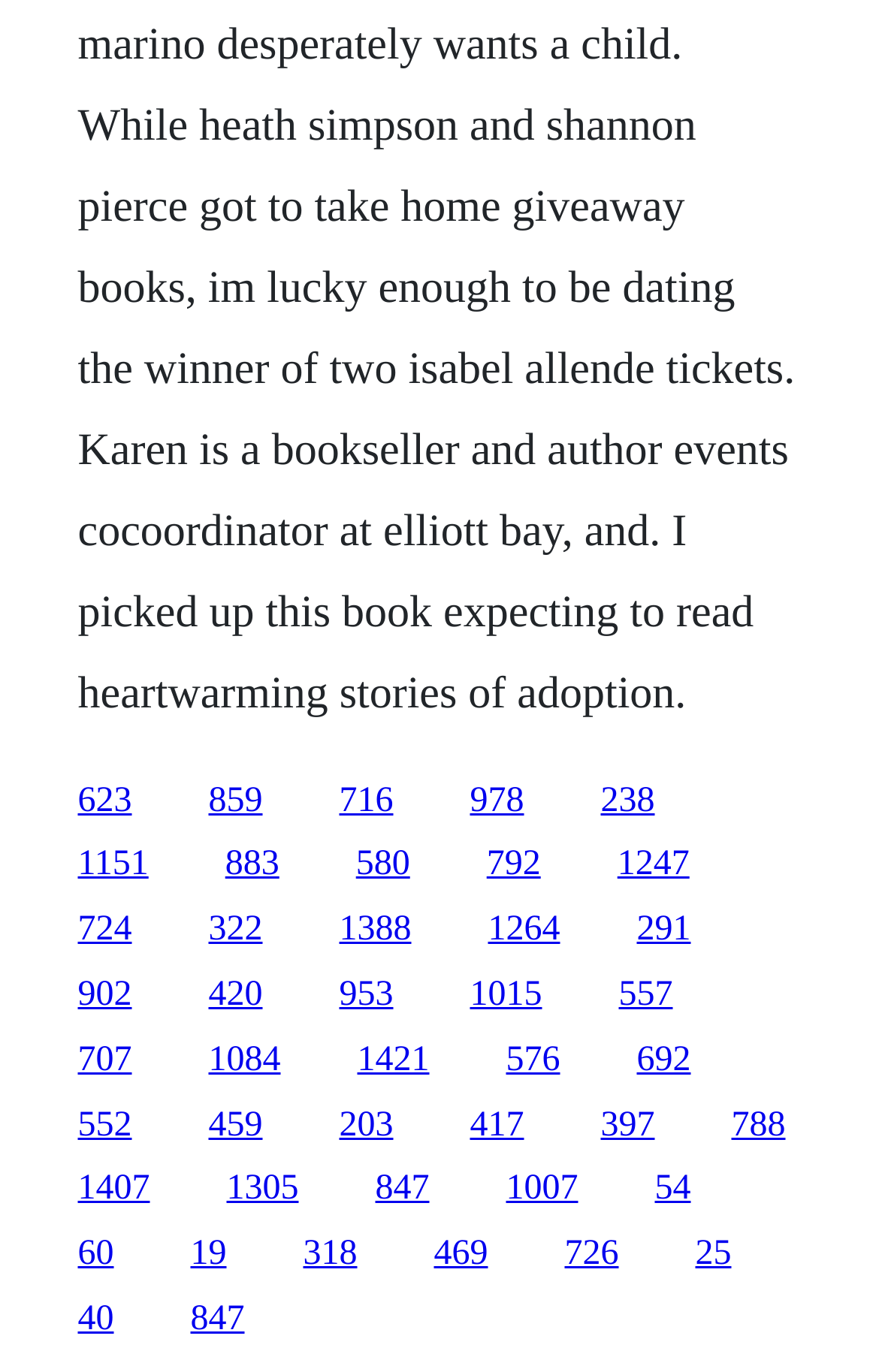Please examine the image and provide a detailed answer to the question: Are the links of equal height?

I compared the y1 and y2 coordinates of the link elements and found that they have the same height, indicating that the links are of equal height.